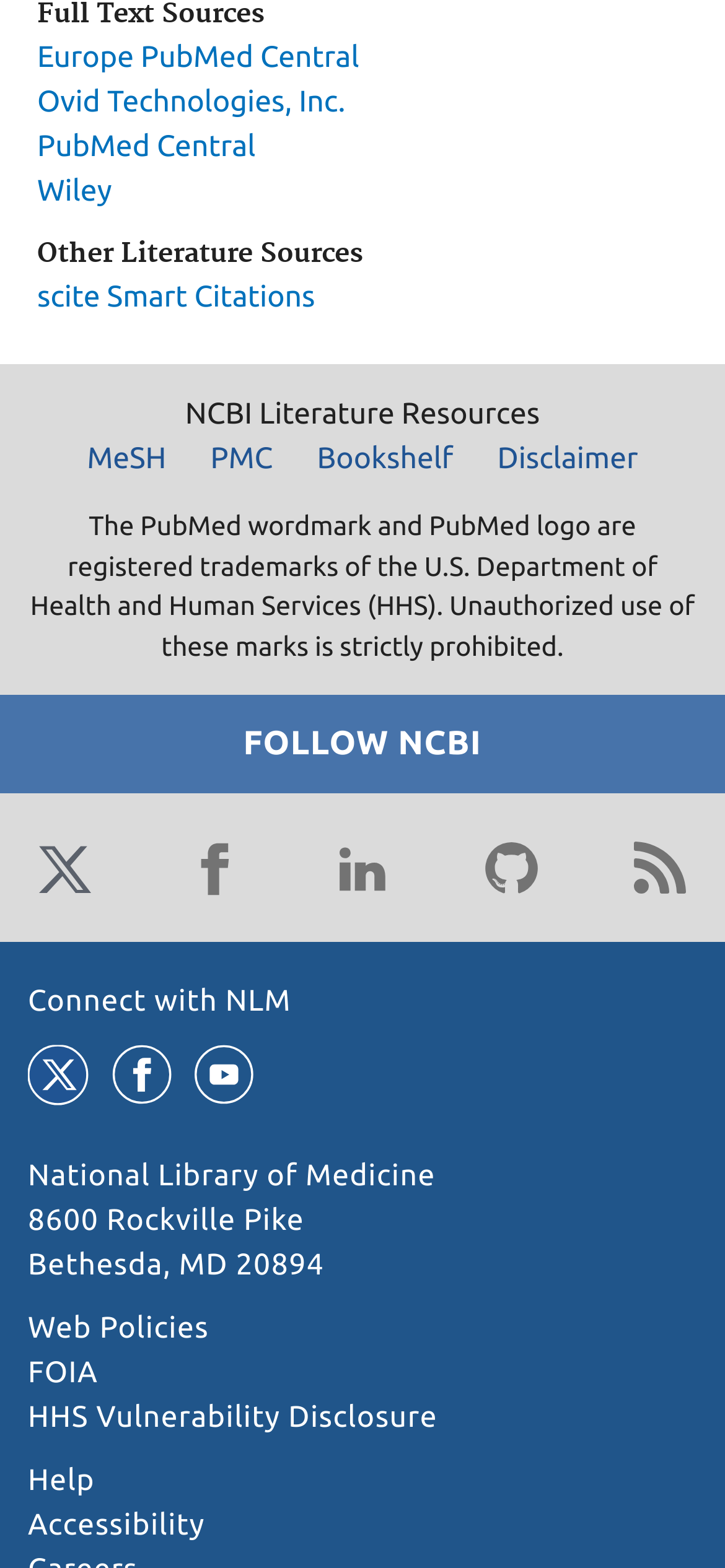Answer this question in one word or a short phrase: How many links are there in the 'Other Literature Sources' section?

5